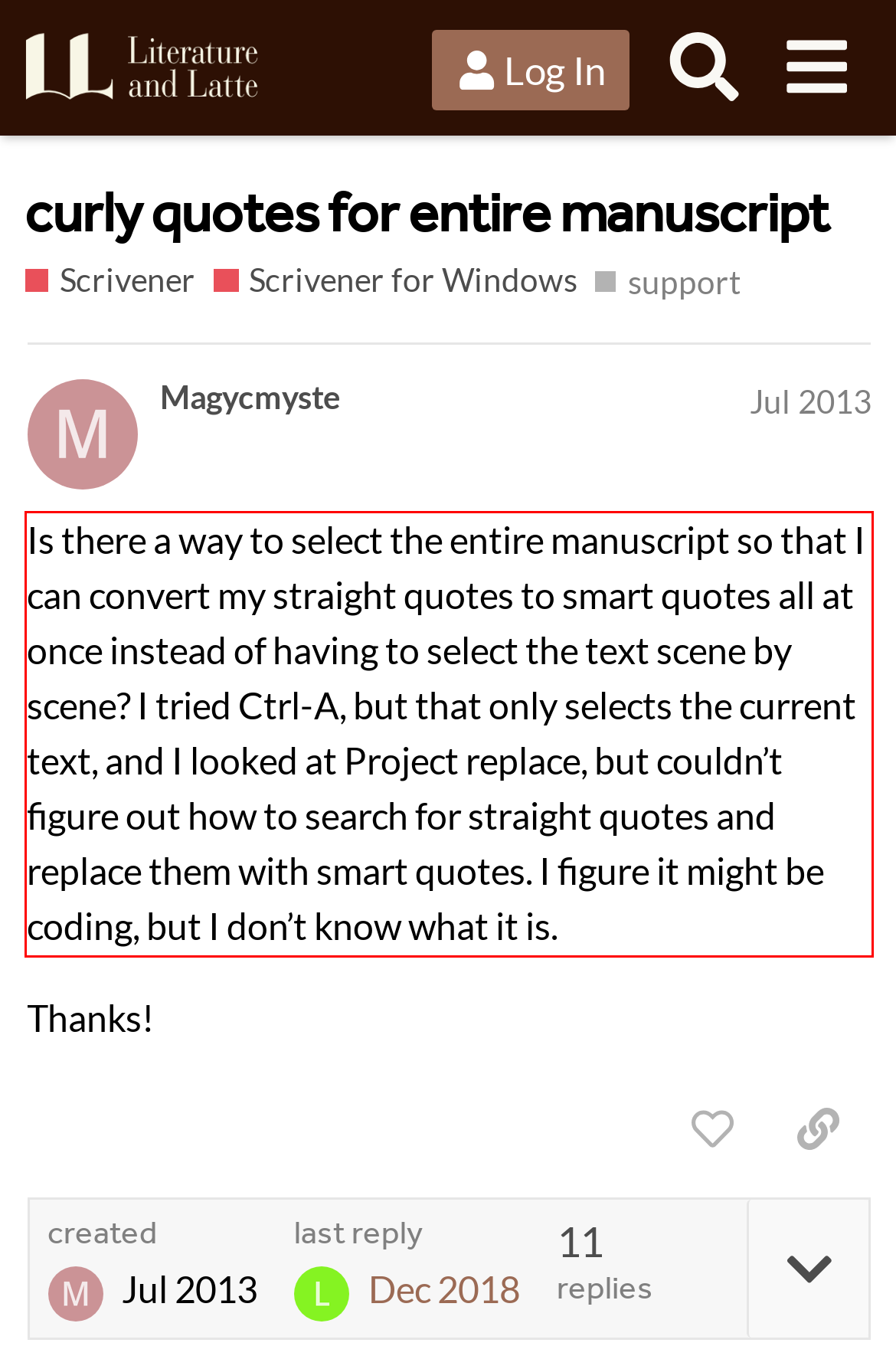You are presented with a webpage screenshot featuring a red bounding box. Perform OCR on the text inside the red bounding box and extract the content.

Is there a way to select the entire manuscript so that I can convert my straight quotes to smart quotes all at once instead of having to select the text scene by scene? I tried Ctrl-A, but that only selects the current text, and I looked at Project replace, but couldn’t figure out how to search for straight quotes and replace them with smart quotes. I figure it might be coding, but I don’t know what it is.